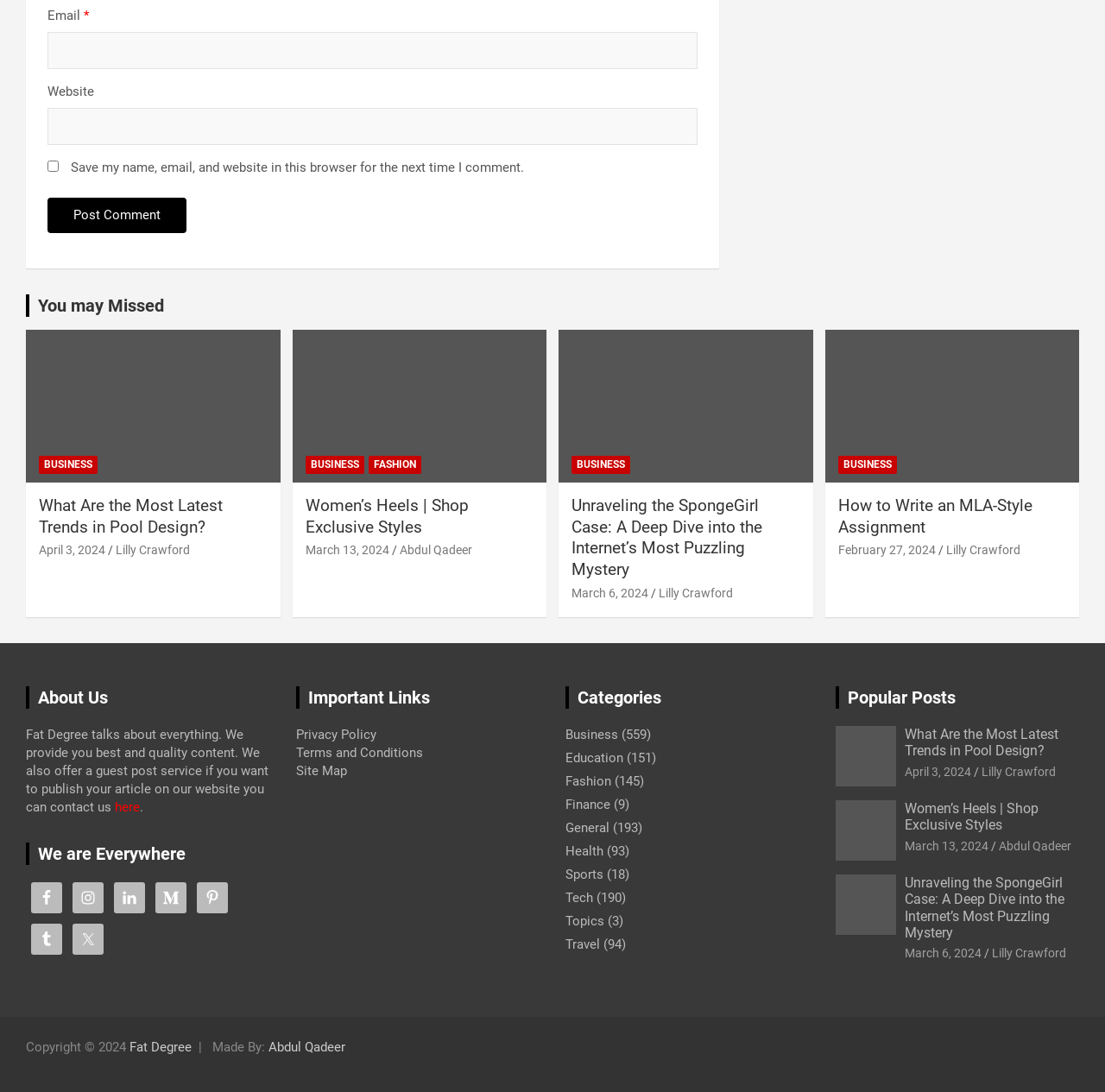What categories of articles are available on the website?
Look at the image and answer with only one word or phrase.

Business, Education, Fashion, Finance, General, Health, Sports, Tech